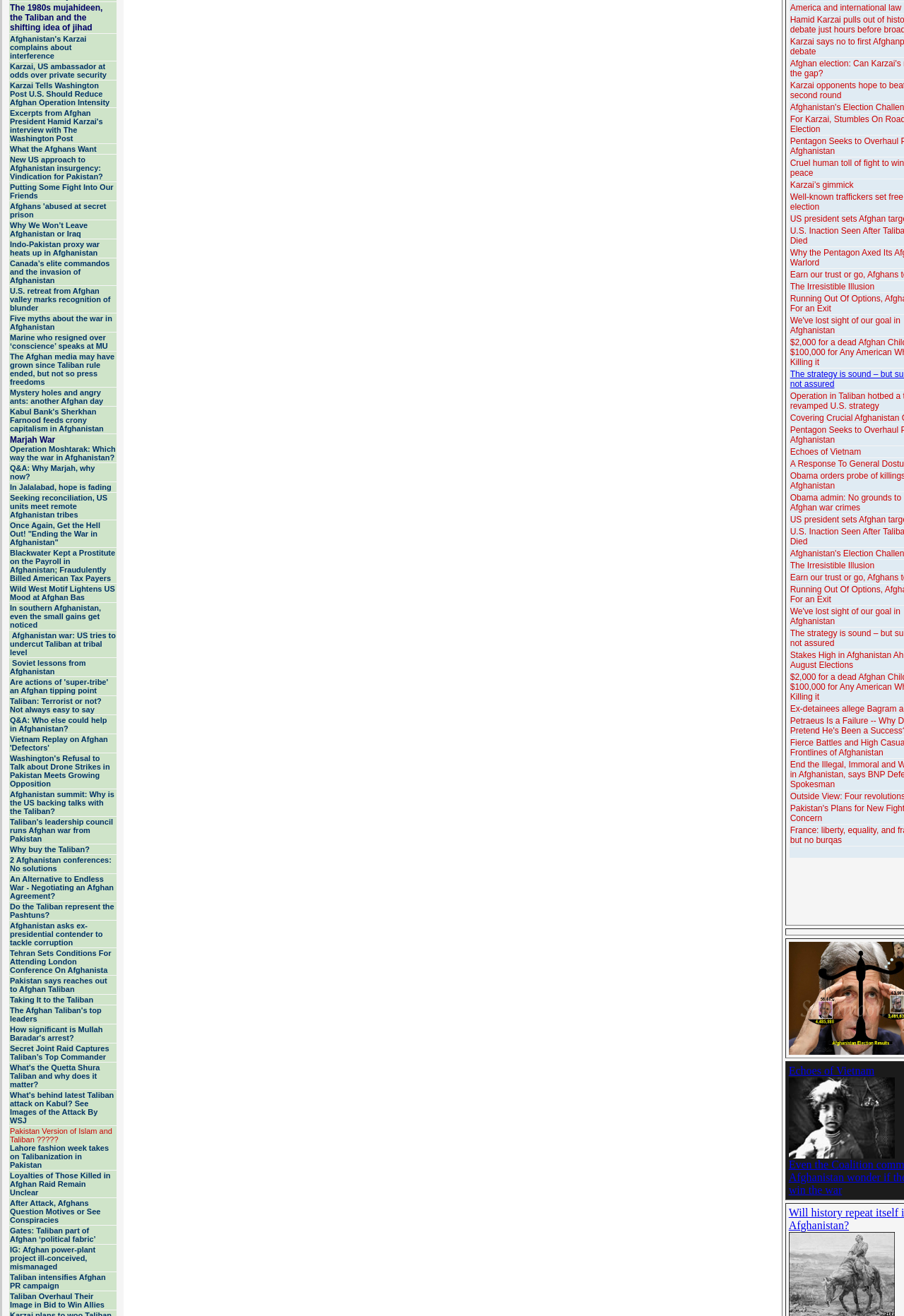How many articles have 'Afghanistan' in their title? Examine the screenshot and reply using just one word or a brief phrase.

13